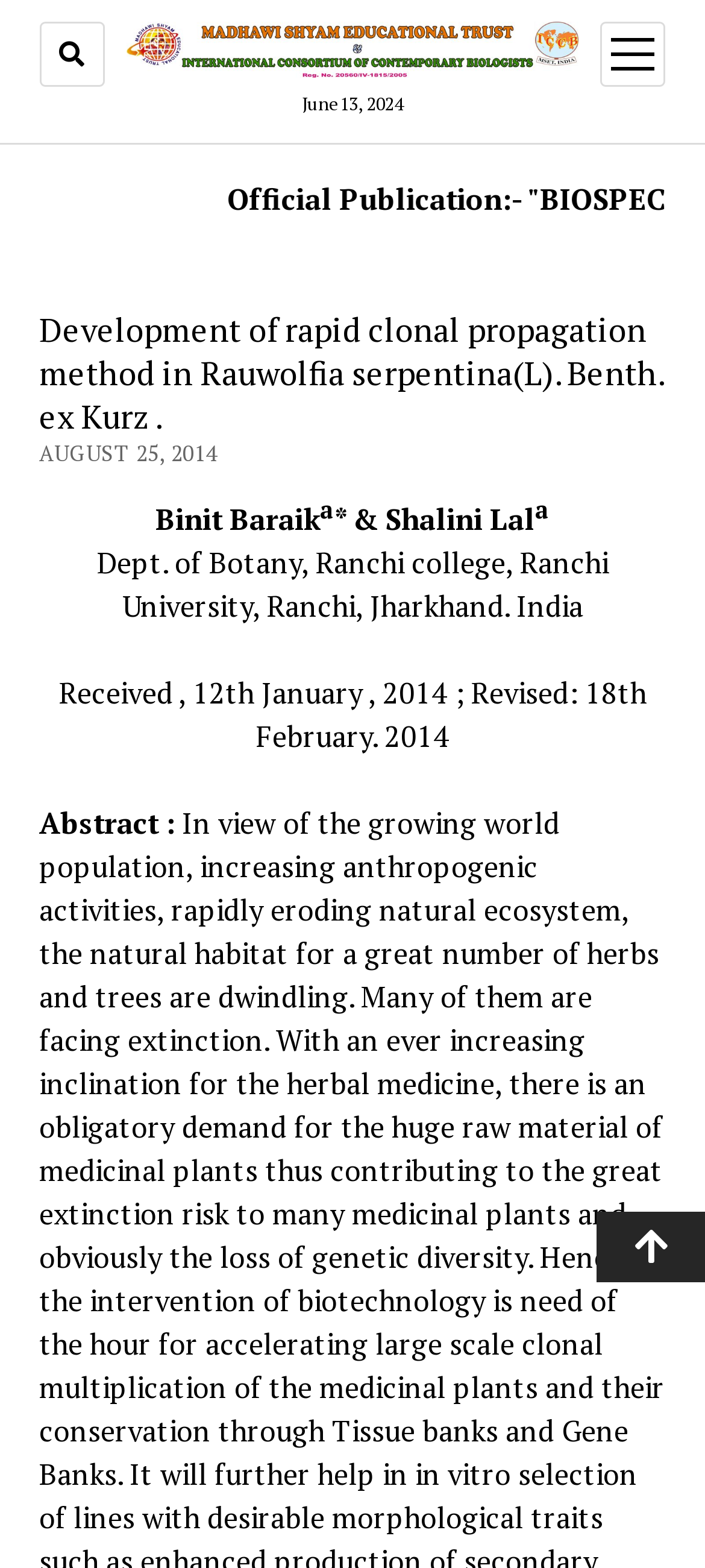What is the department mentioned on the webpage?
Kindly offer a comprehensive and detailed response to the question.

The department is mentioned on the webpage, which is 'Dept. of Botany'. This can be found by looking at the StaticText element with the text 'Dept. of Botany, Ranchi college, Ranchi University, Ranchi, Jharkhand. India'.